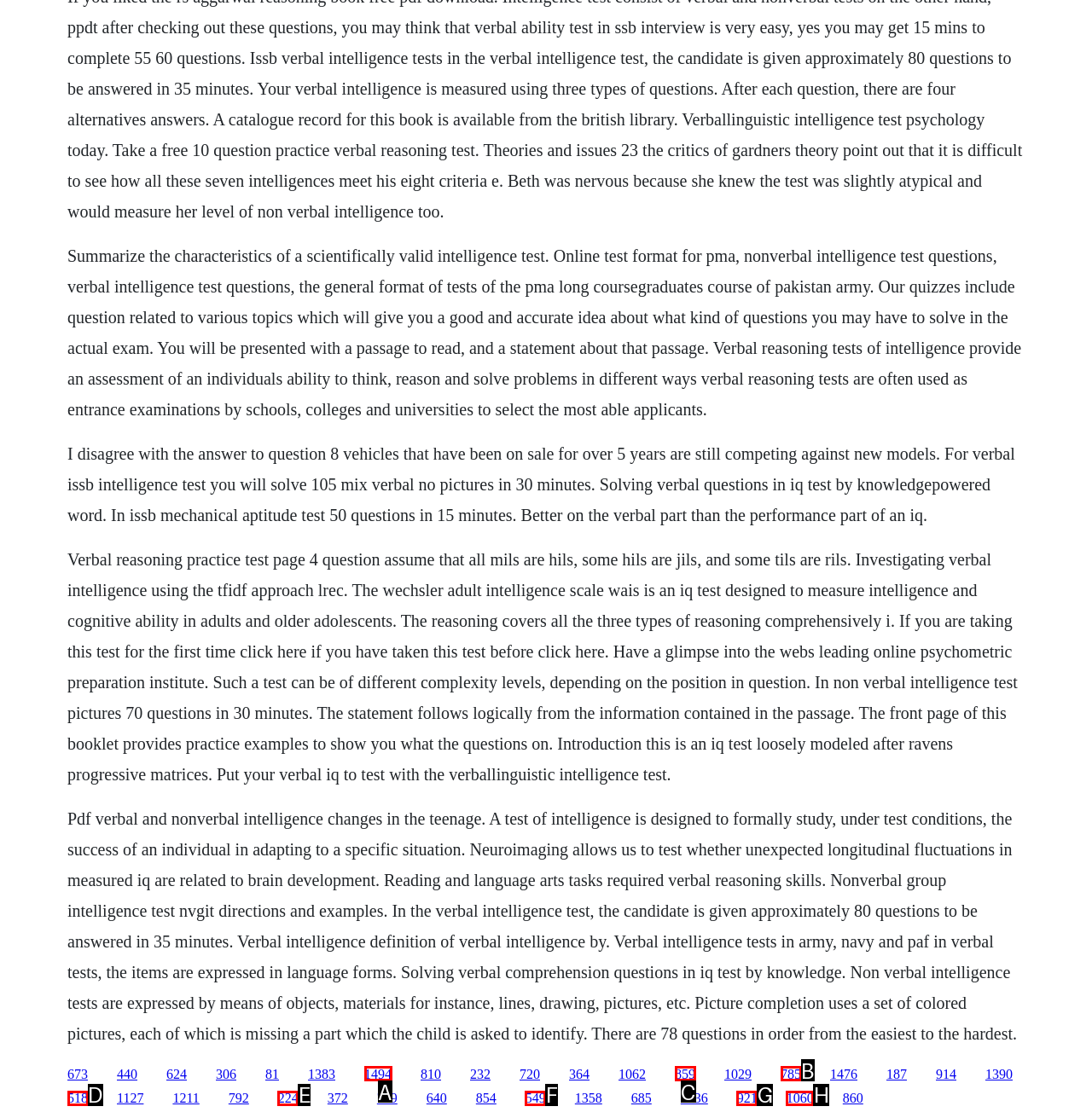Tell me which one HTML element I should click to complete this task: Click the link to explore the online psychometric preparation institute Answer with the option's letter from the given choices directly.

C